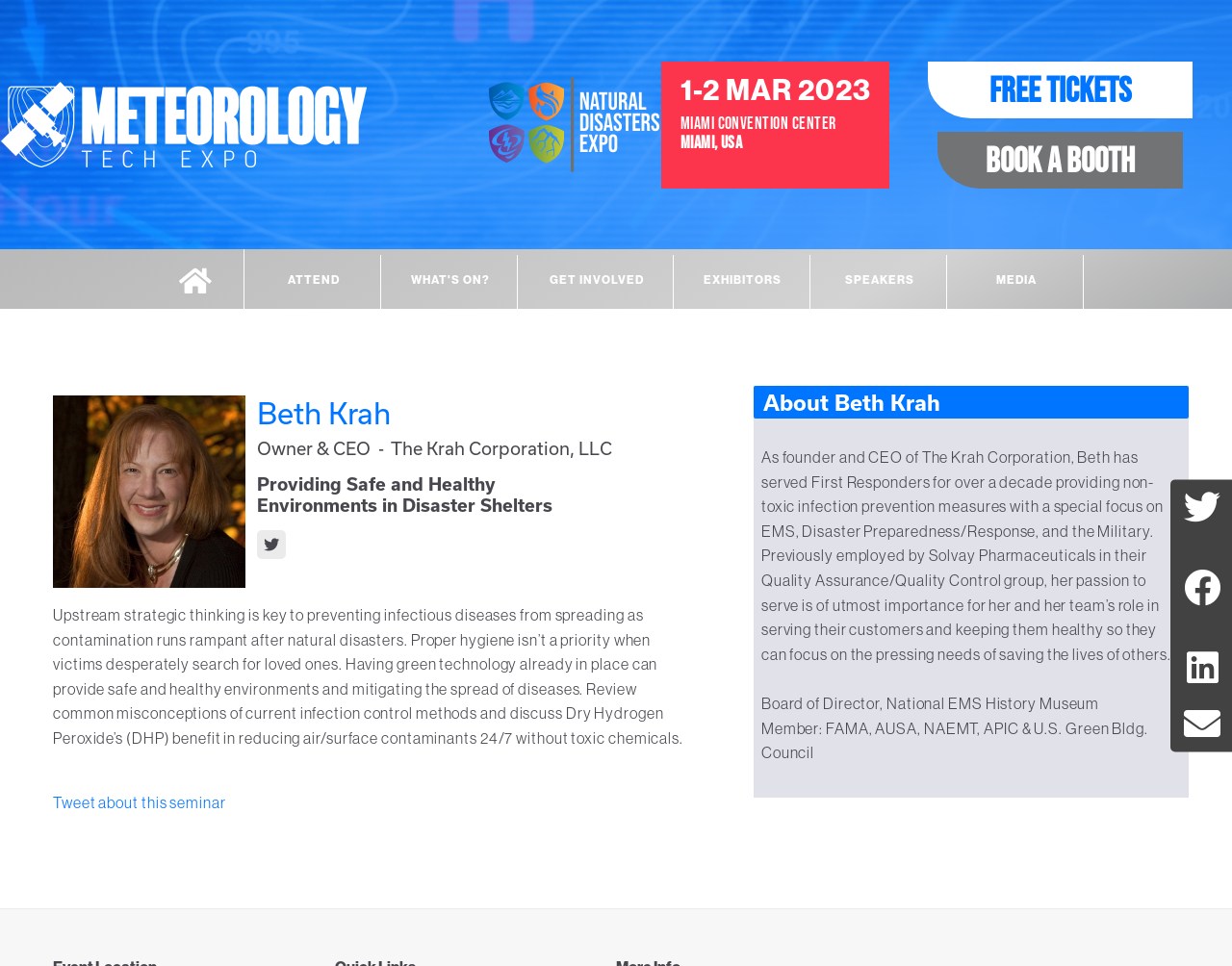Please predict the bounding box coordinates of the element's region where a click is necessary to complete the following instruction: "Click the Tweet about this seminar link". The coordinates should be represented by four float numbers between 0 and 1, i.e., [left, top, right, bottom].

[0.043, 0.821, 0.183, 0.841]